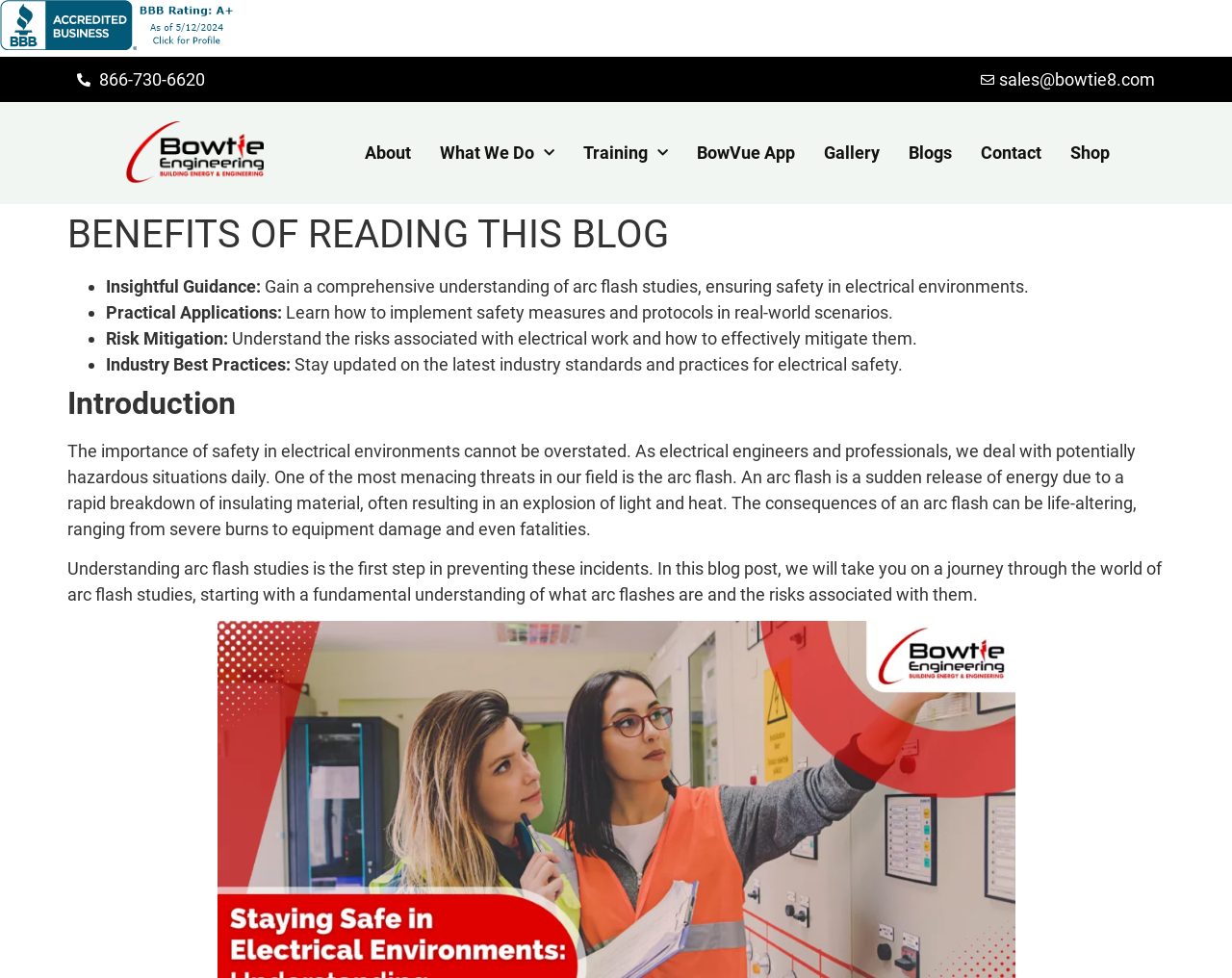Please mark the clickable region by giving the bounding box coordinates needed to complete this instruction: "Read the blog post about arc flash studies".

[0.055, 0.394, 0.945, 0.432]